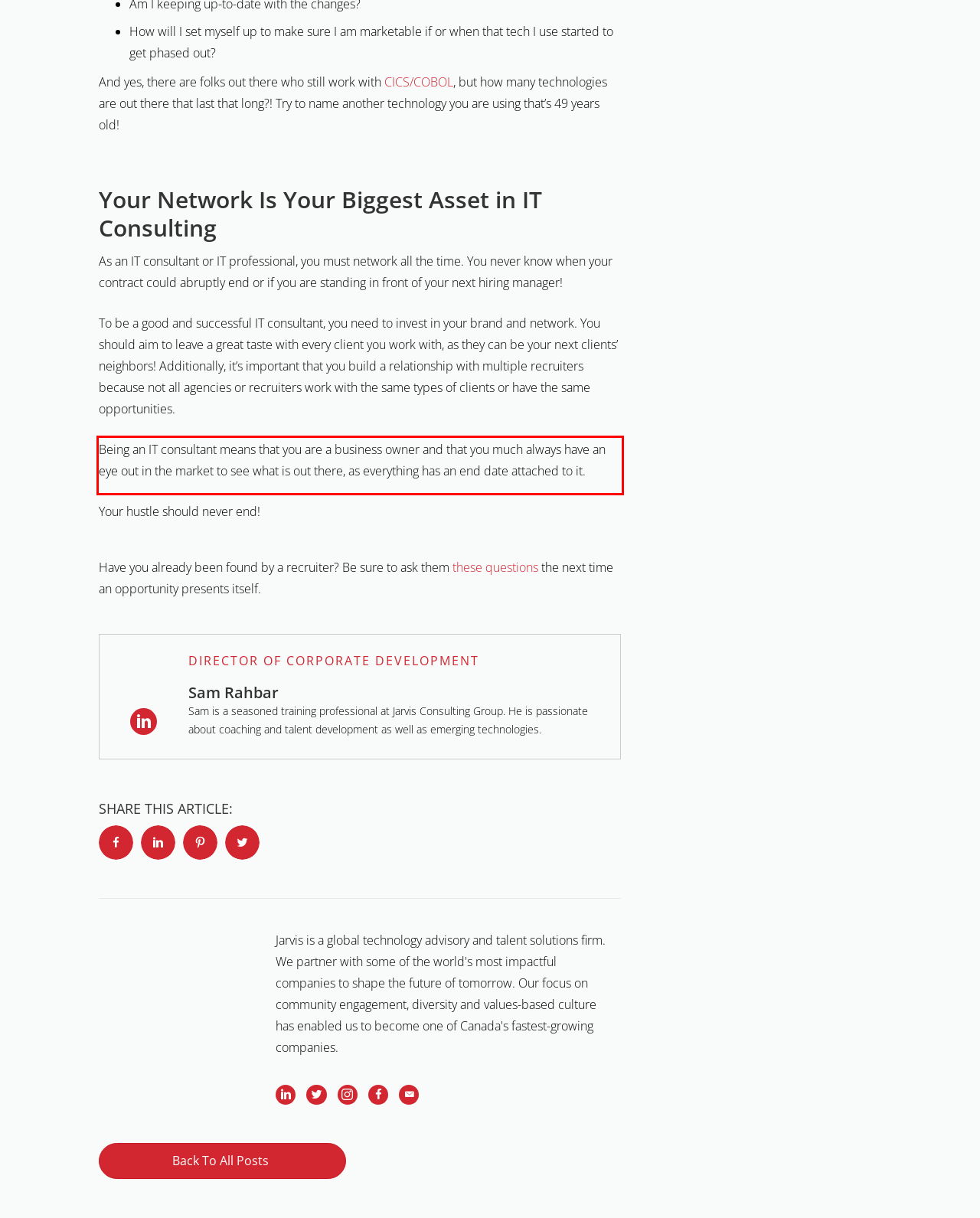Please identify and extract the text from the UI element that is surrounded by a red bounding box in the provided webpage screenshot.

Being an IT consultant means that you are a business owner and that you much always have an eye out in the market to see what is out there, as everything has an end date attached to it.